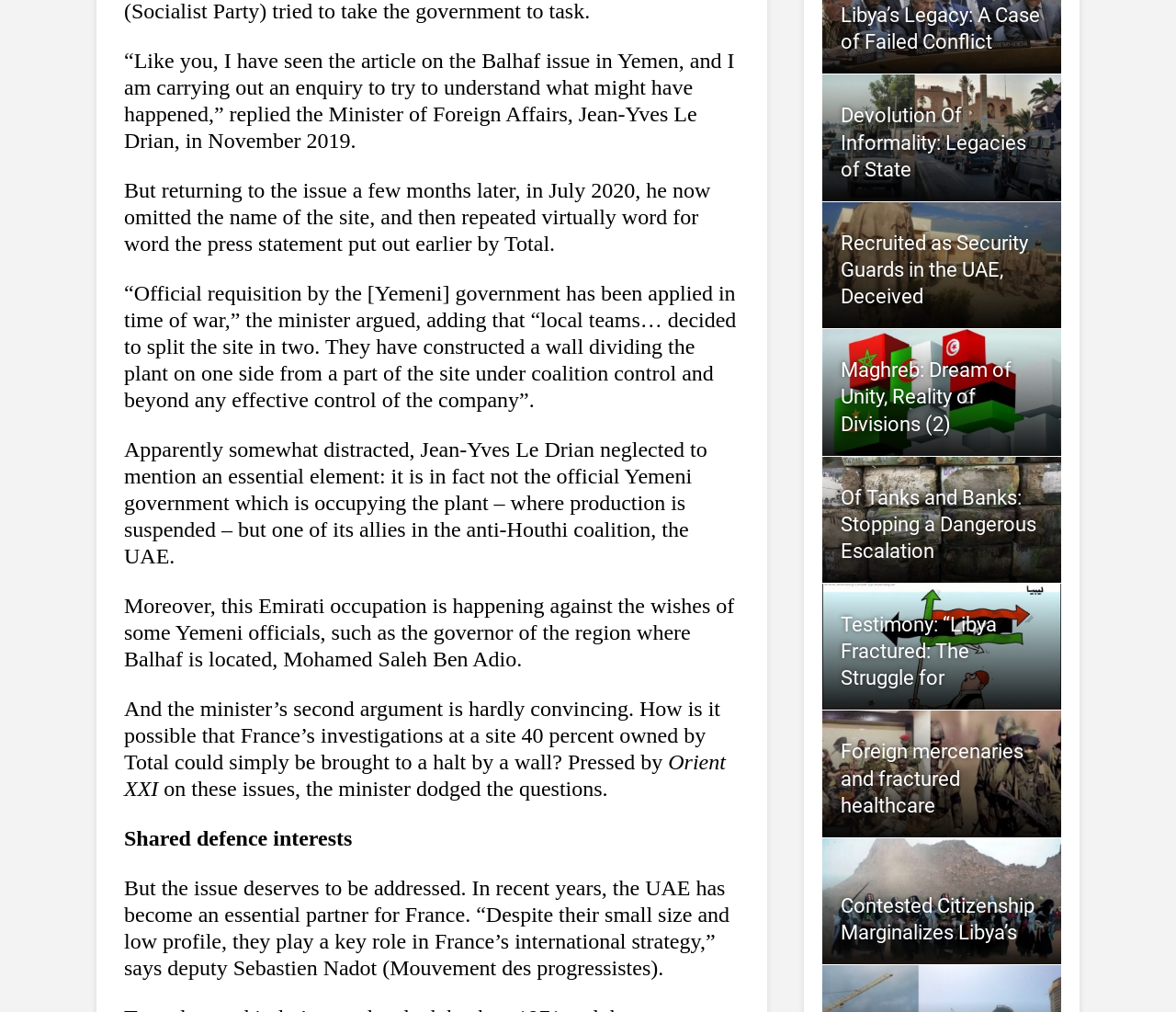What percentage of the site is owned by Total?
Provide a thorough and detailed answer to the question.

According to the article, France's investigations at a site 40 percent owned by Total could simply be brought to a halt by a wall.